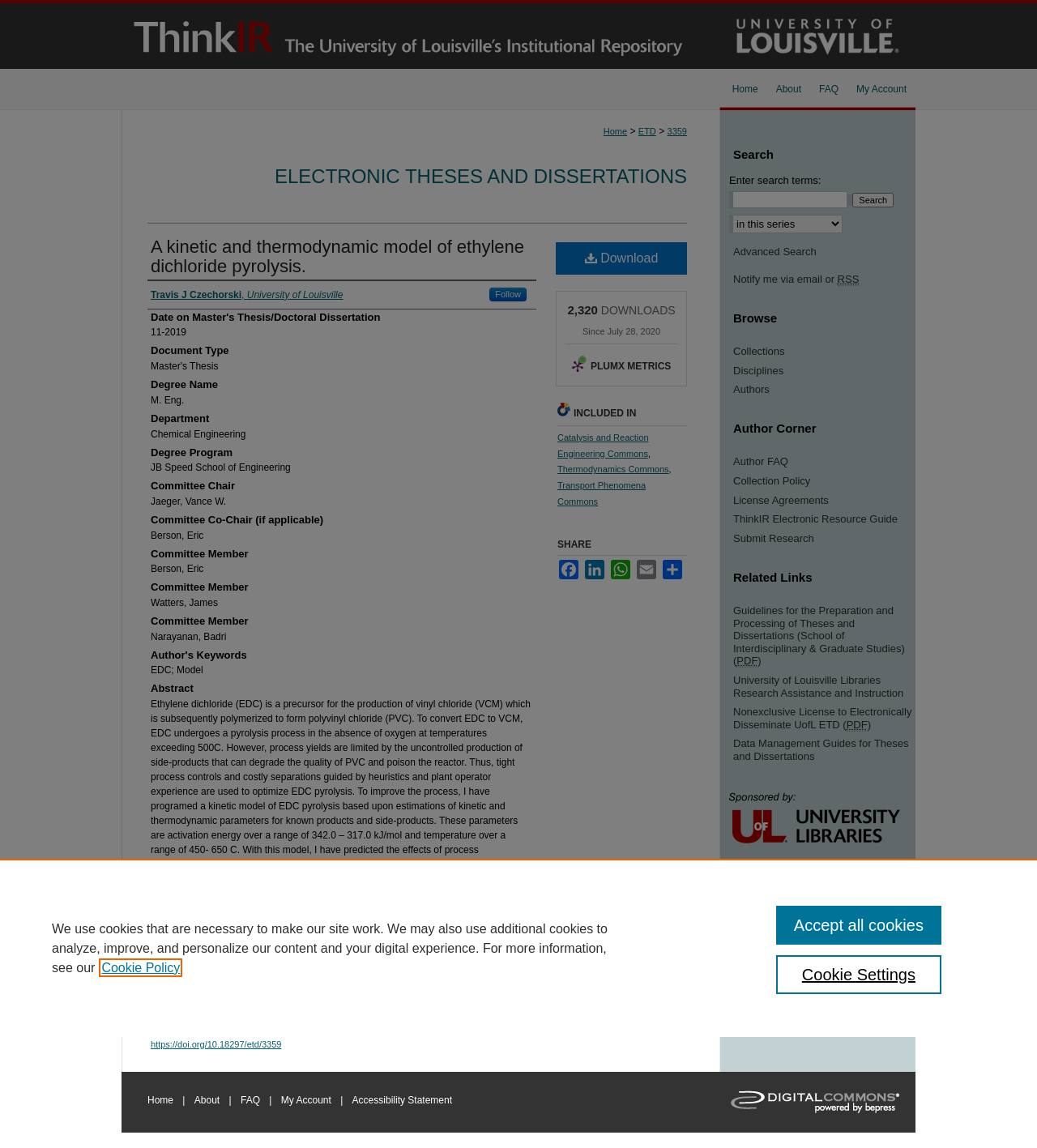Based on the provided description, "Collections", find the bounding box of the corresponding UI element in the screenshot.

[0.707, 0.301, 0.883, 0.312]